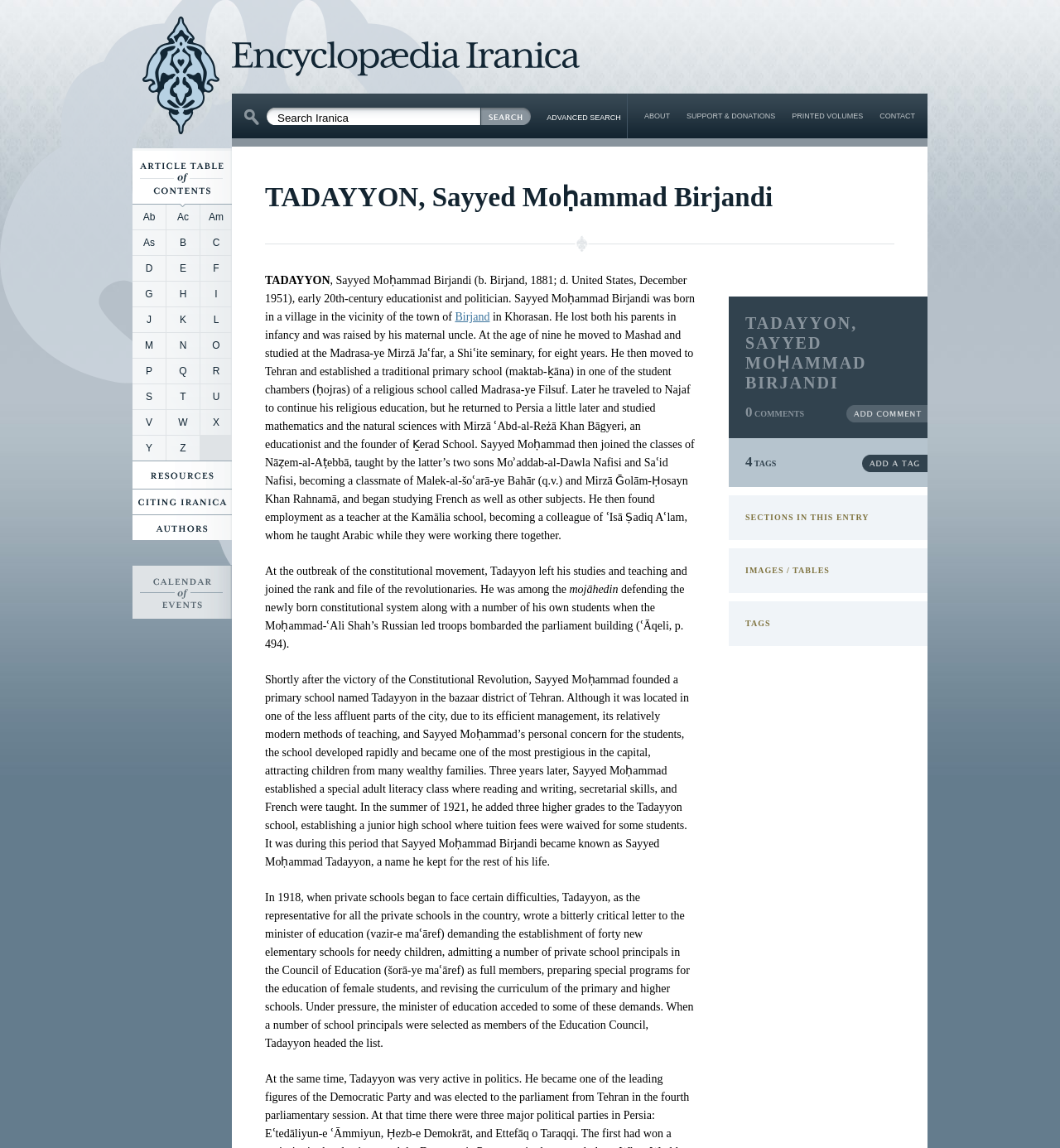Find the bounding box coordinates for the area you need to click to carry out the instruction: "Search for a topic". The coordinates should be four float numbers between 0 and 1, indicated as [left, top, right, bottom].

None